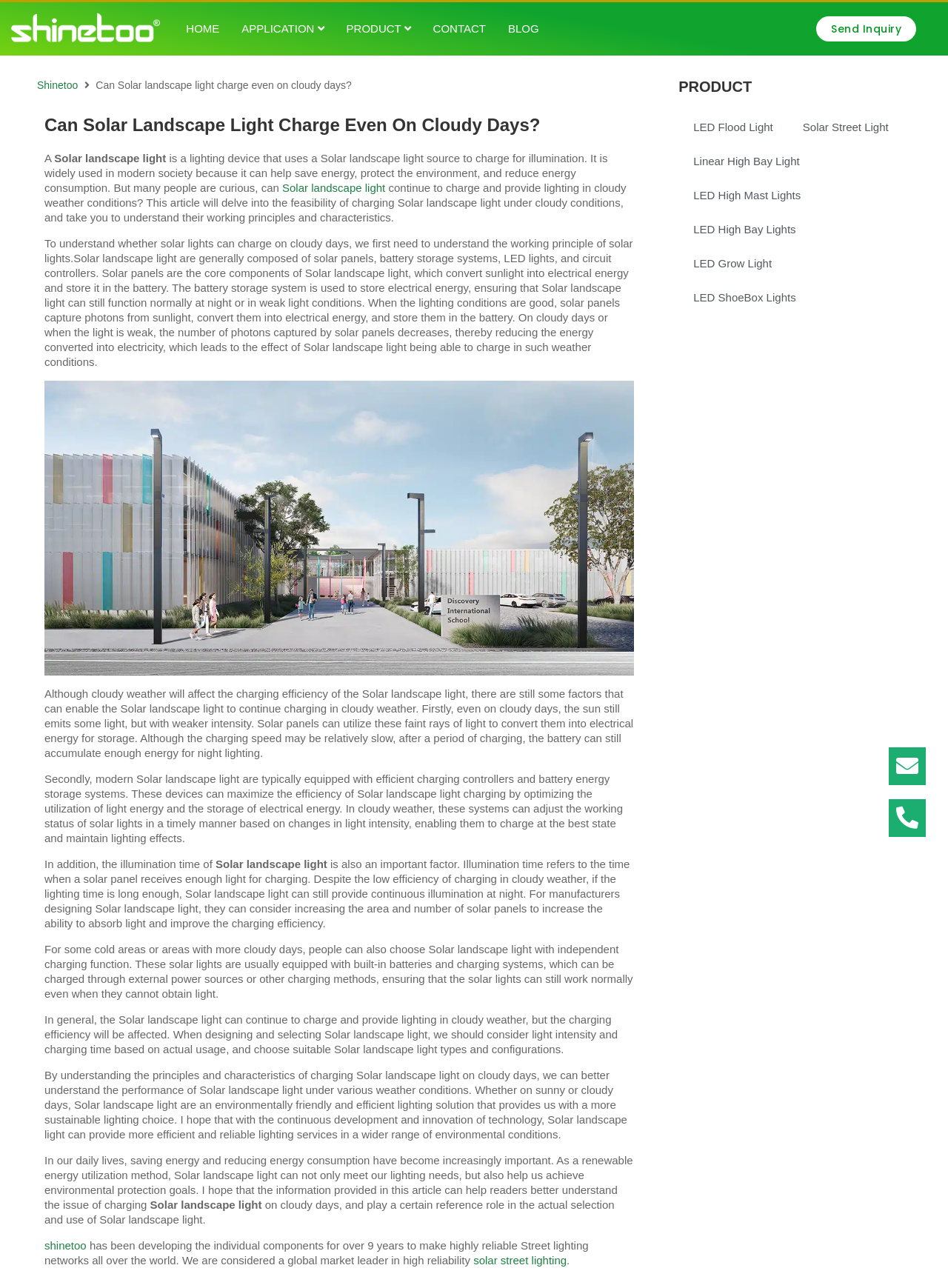Give a short answer using one word or phrase for the question:
What is the purpose of Solar landscape light?

Illumination